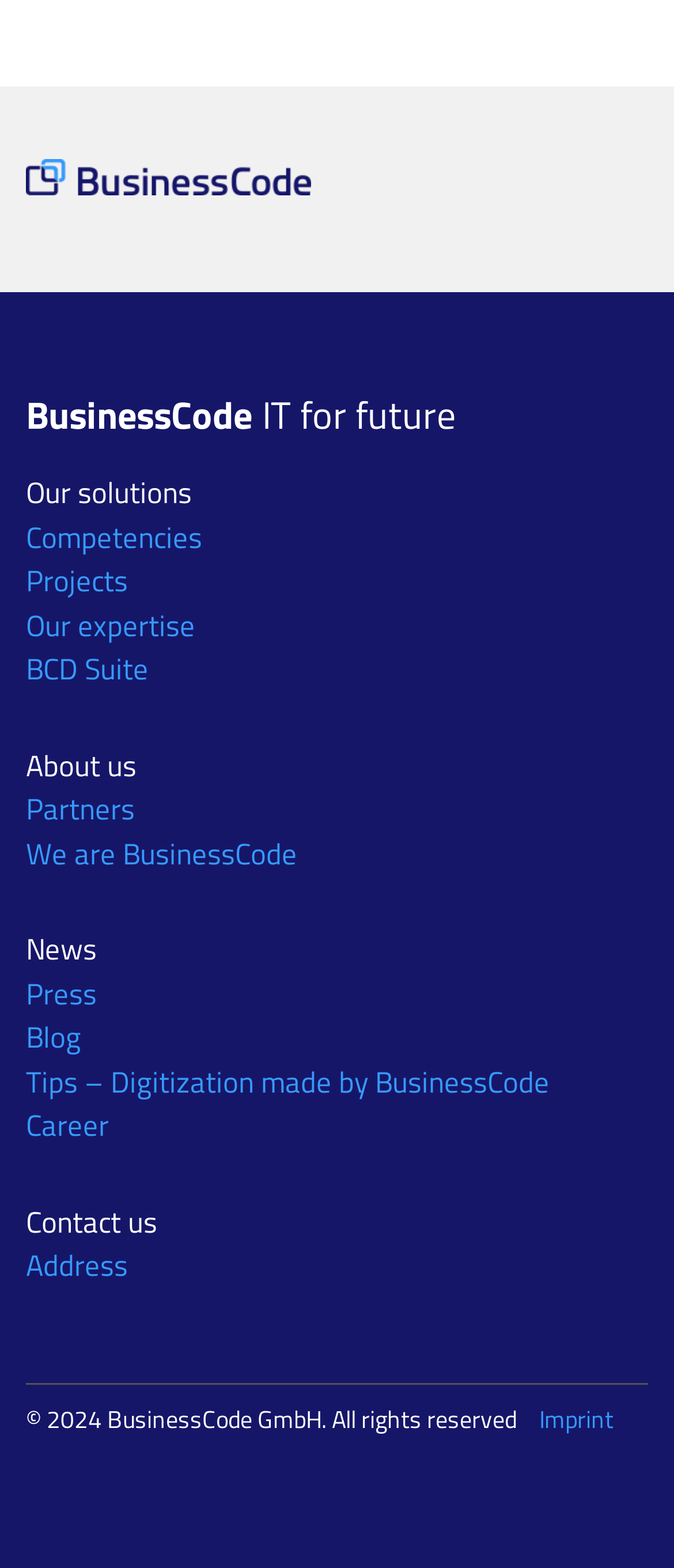What is the last link in the main content section?
Using the image as a reference, answer the question with a short word or phrase.

Contact us